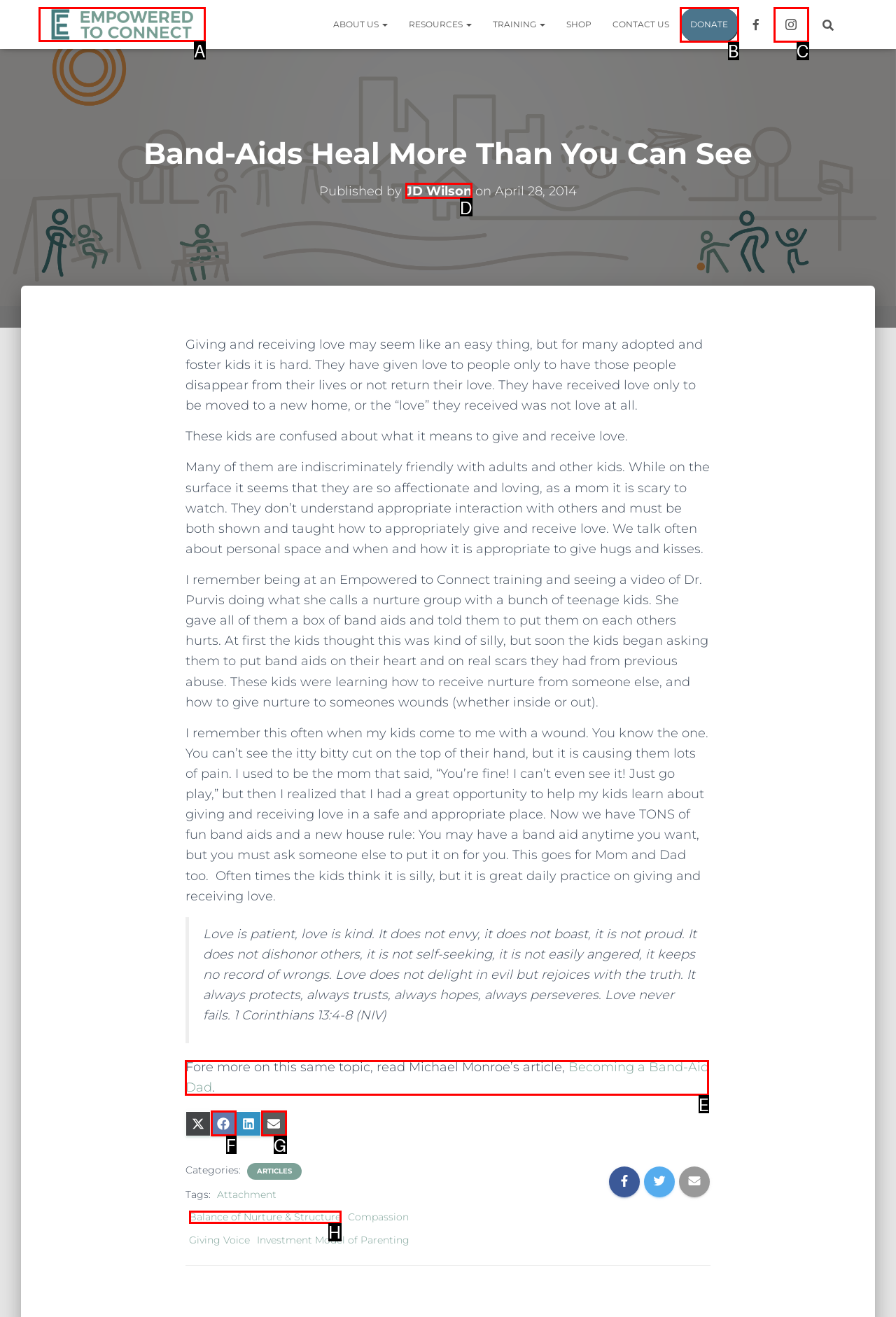Determine the appropriate lettered choice for the task: Click on the 'Becoming a Band-Aid Dad' link. Reply with the correct letter.

E